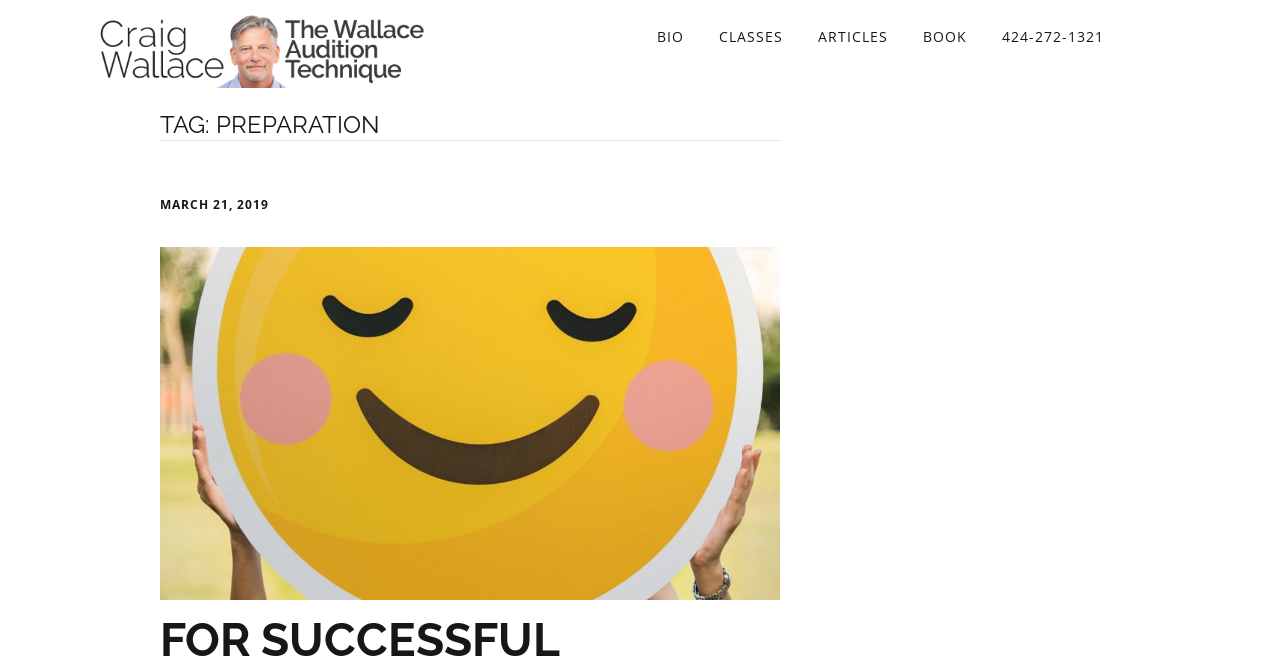Determine and generate the text content of the webpage's headline.

Craig Wallace – Audition Teacher